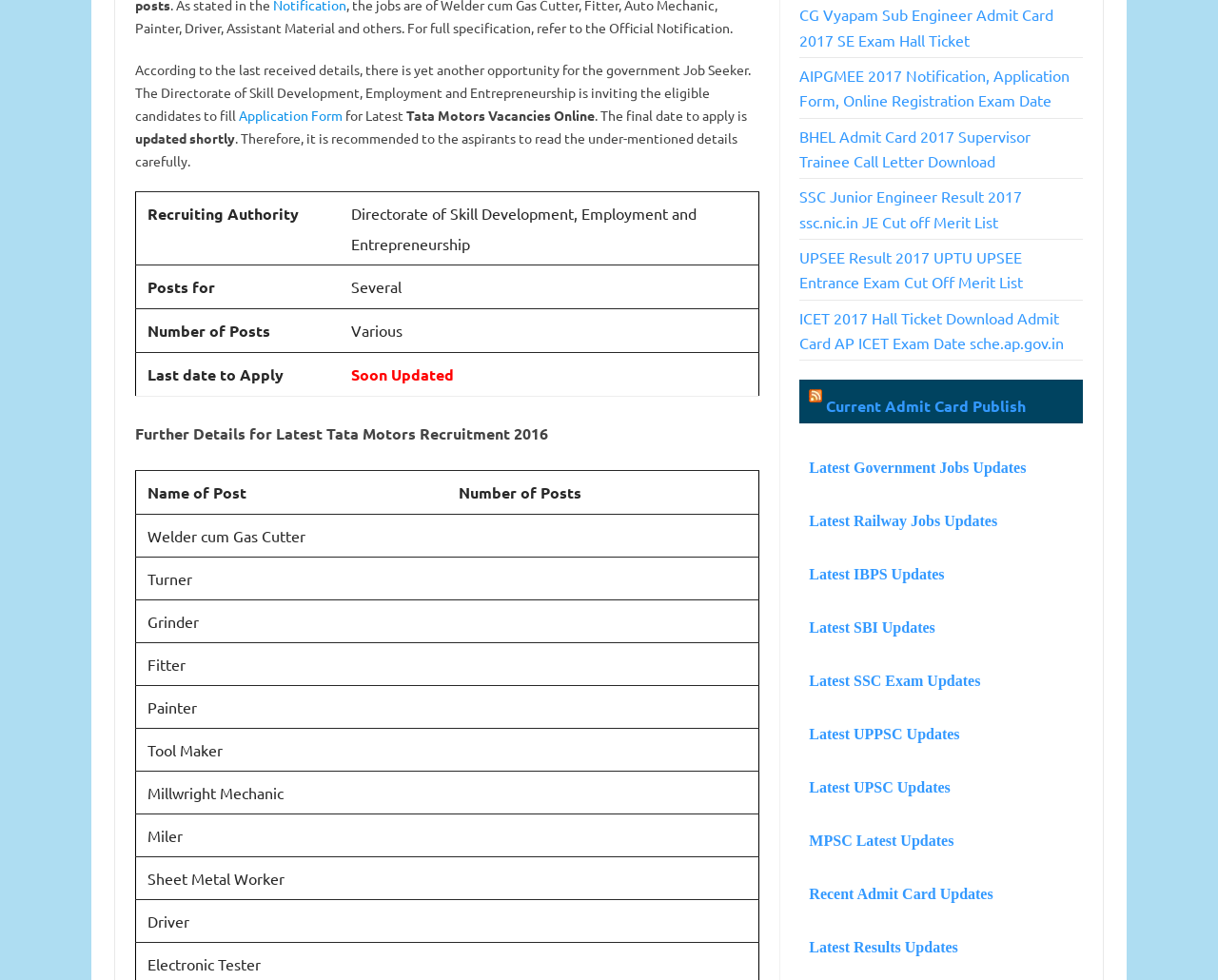Bounding box coordinates are given in the format (top-left x, top-left y, bottom-right x, bottom-right y). All values should be floating point numbers between 0 and 1. Provide the bounding box coordinate for the UI element described as: Application Form

[0.196, 0.108, 0.281, 0.126]